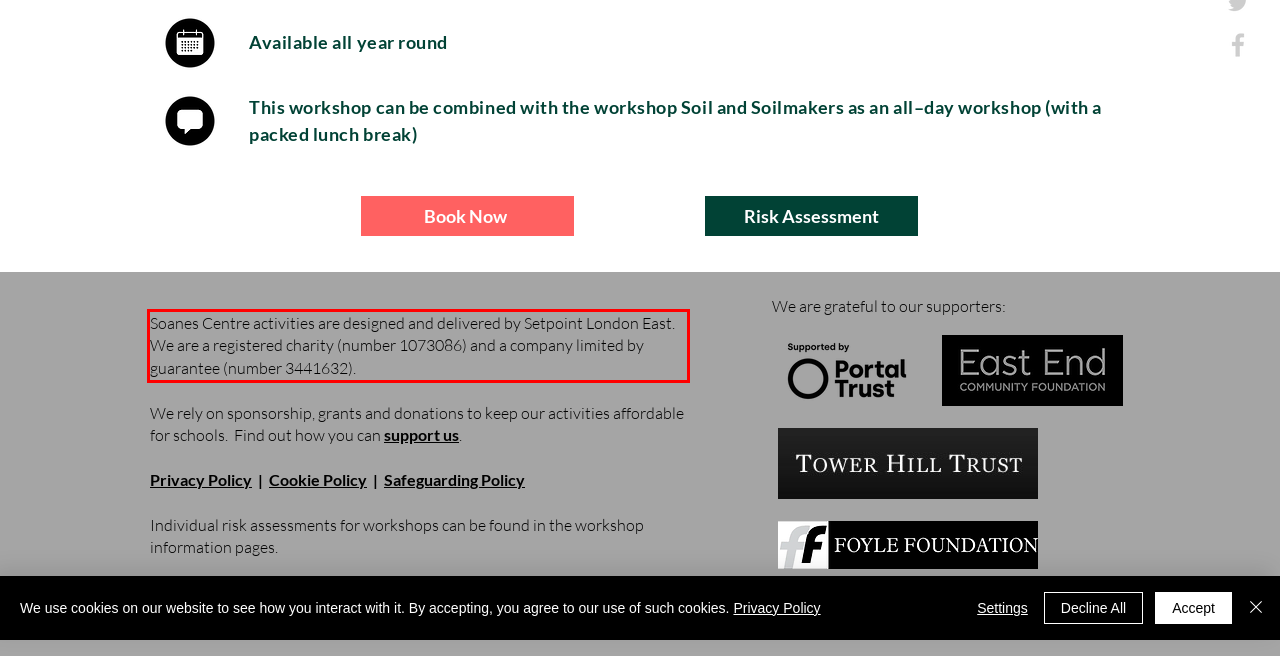Examine the screenshot of the webpage, locate the red bounding box, and generate the text contained within it.

Soanes Centre activities are designed and delivered by Setpoint London East. We are a registered charity (number 1073086) and a company limited by guarantee (number 3441632).